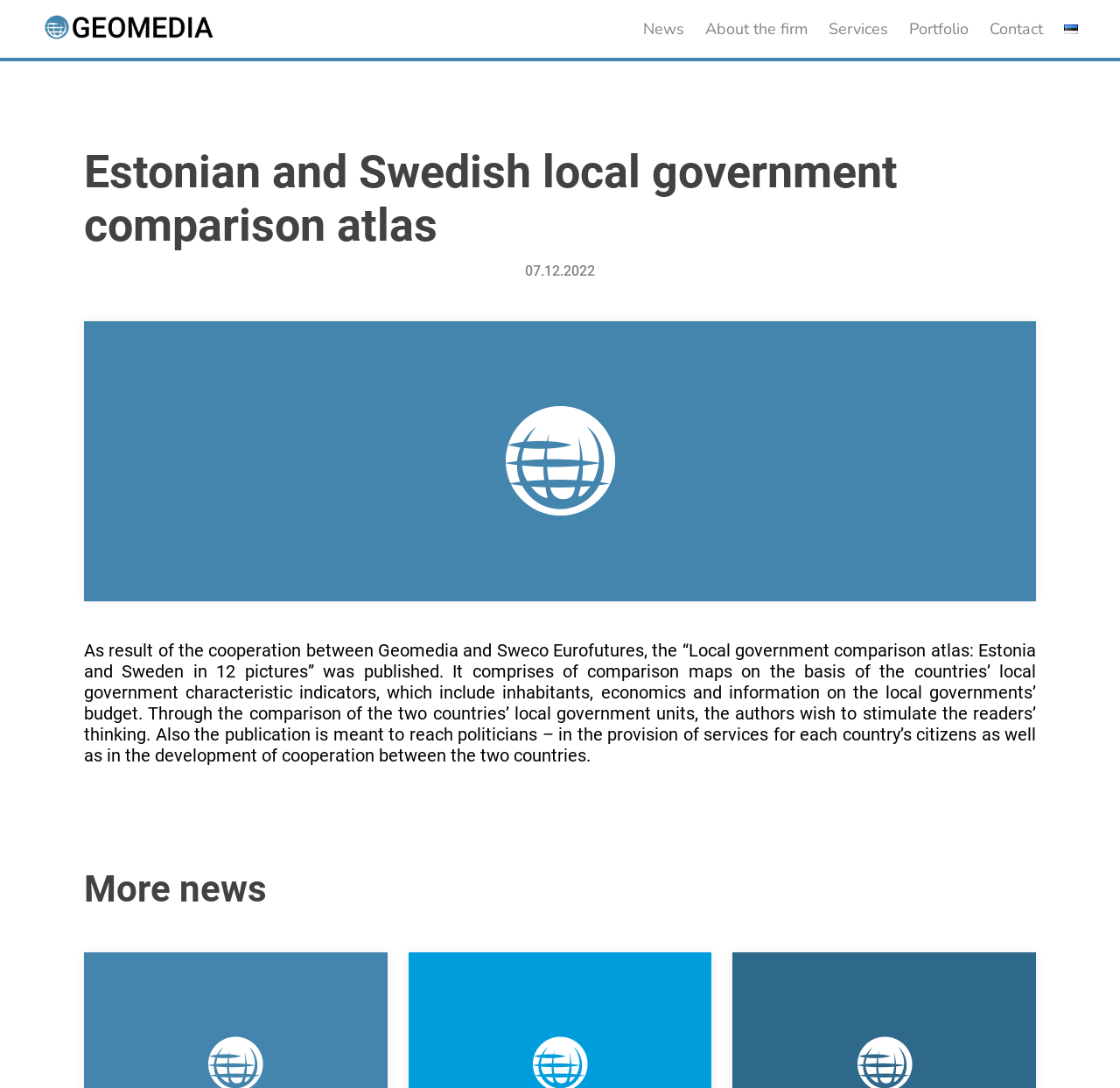Using the information in the image, give a detailed answer to the following question: What is the topic of the news article?

The topic of the news article can be found in the heading 'Estonian and Swedish local government comparison atlas' which is displayed prominently on the webpage. The article appears to be discussing a publication that compares local government units in Estonia and Sweden.